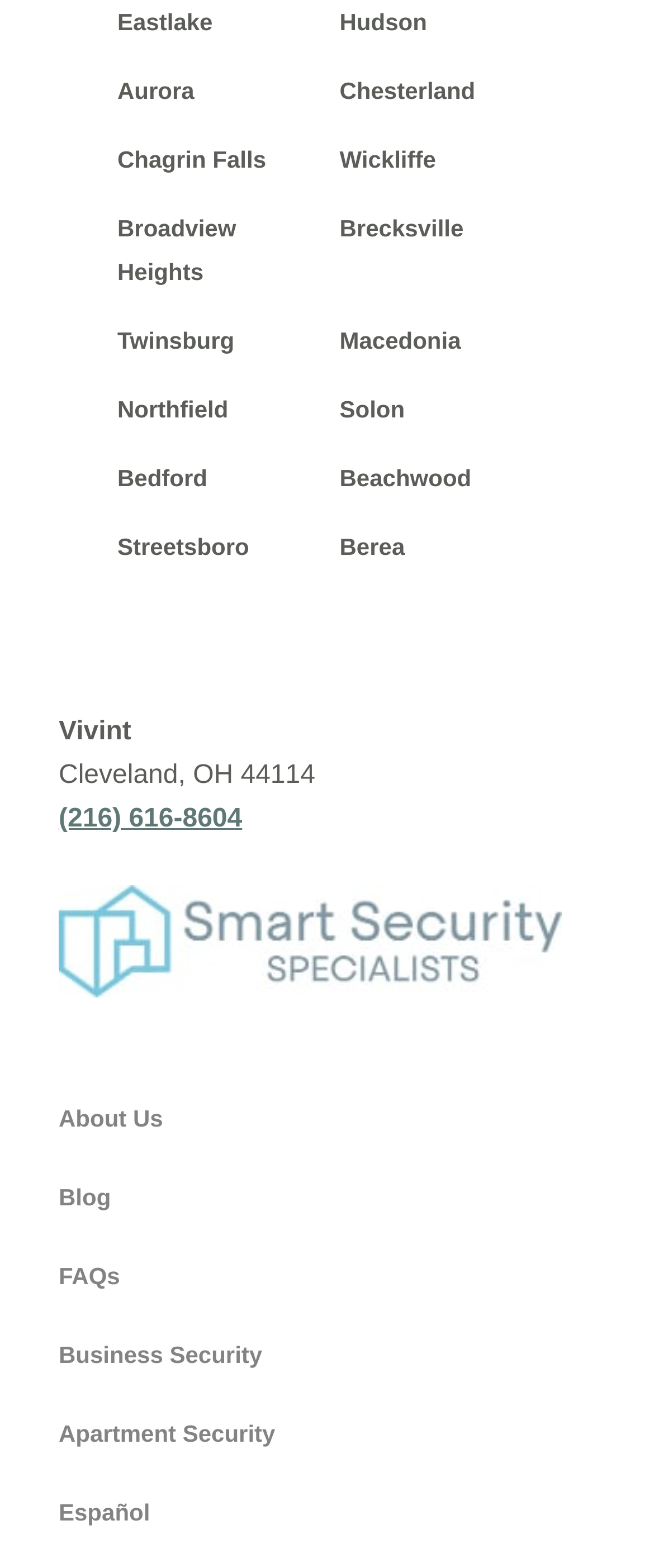Kindly determine the bounding box coordinates for the clickable area to achieve the given instruction: "click on Eastlake".

[0.179, 0.005, 0.325, 0.022]